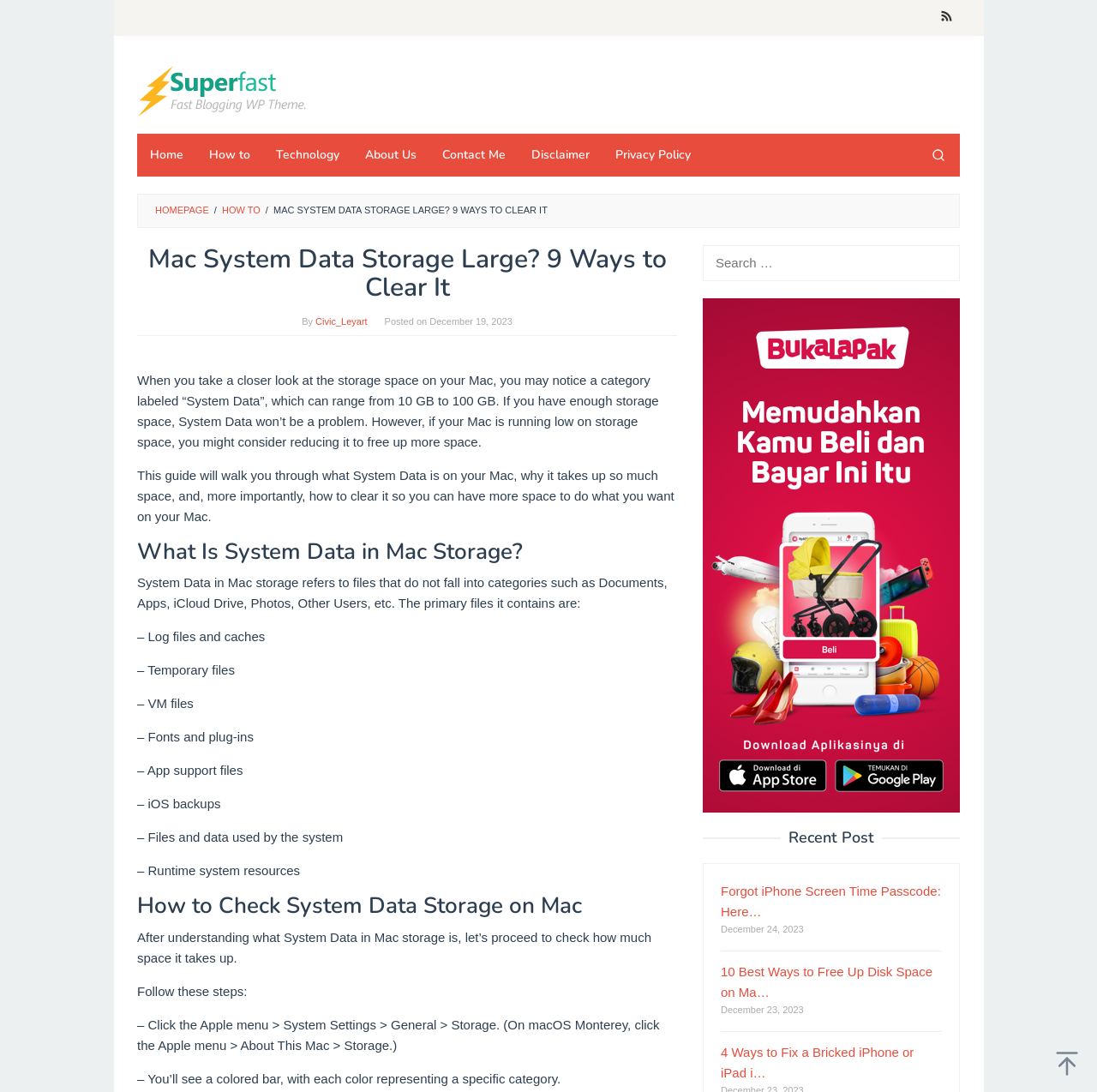Please identify the bounding box coordinates of where to click in order to follow the instruction: "Click on 'Refer a Friend - Terms and Conditions'".

None